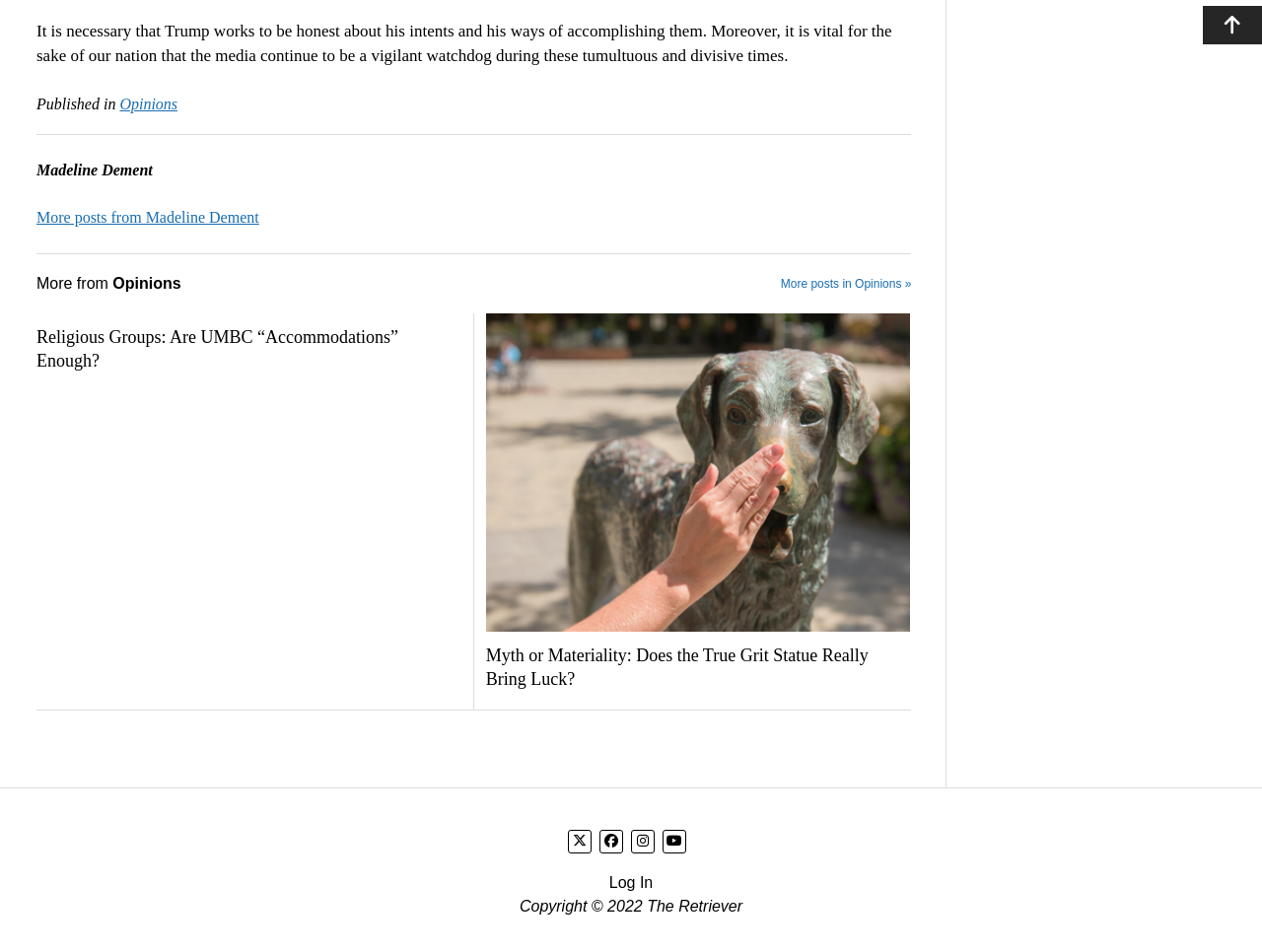Specify the bounding box coordinates for the region that must be clicked to perform the given instruction: "Scroll to the top".

[0.953, 0.006, 1.0, 0.047]